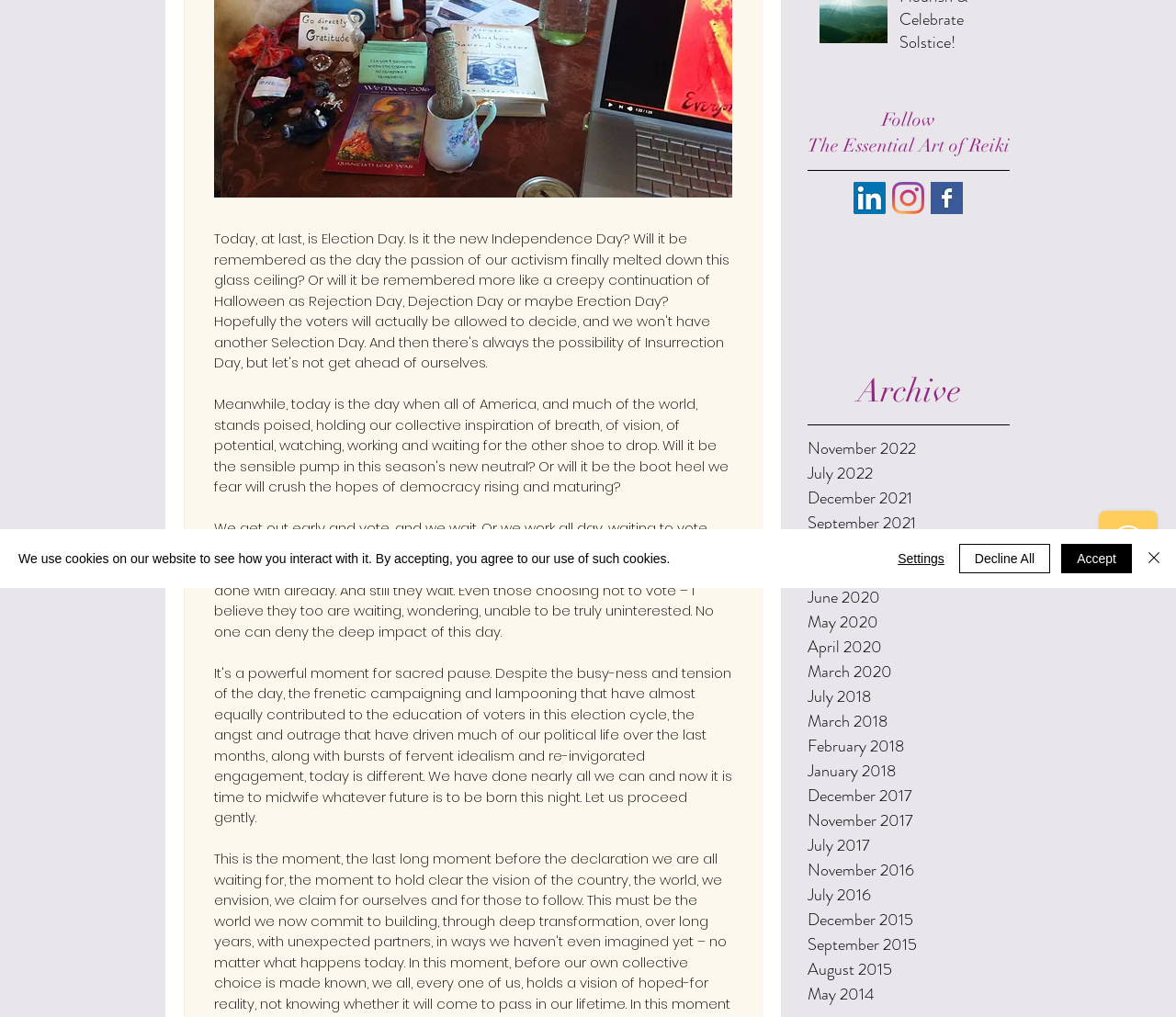Using floating point numbers between 0 and 1, provide the bounding box coordinates in the format (top-left x, top-left y, bottom-right x, bottom-right y). Locate the UI element described here: aria-label="Facebook Basic Square"

[0.791, 0.179, 0.819, 0.21]